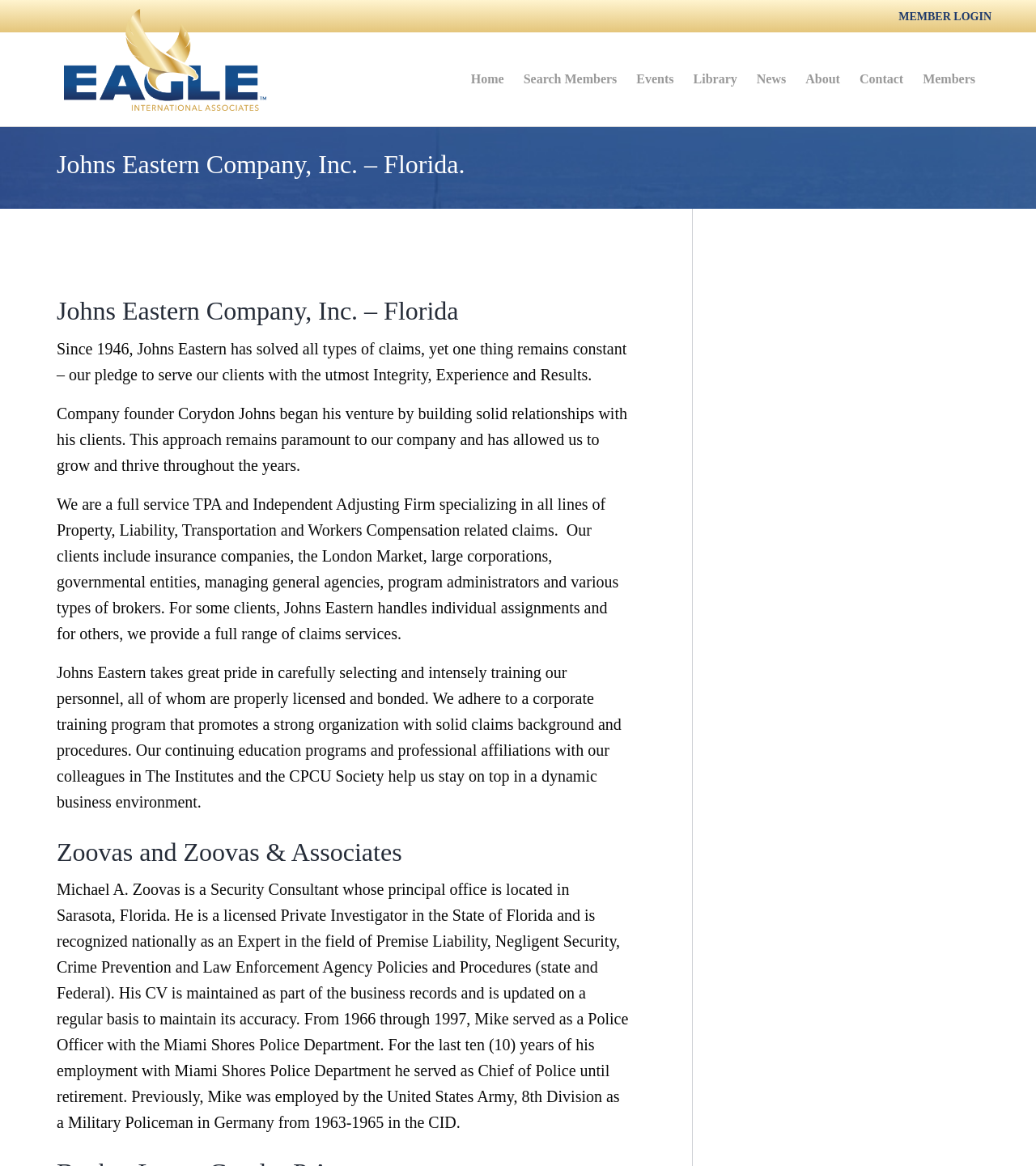Can you identify the bounding box coordinates of the clickable region needed to carry out this instruction: 'View Library'? The coordinates should be four float numbers within the range of 0 to 1, stated as [left, top, right, bottom].

[0.66, 0.055, 0.721, 0.081]